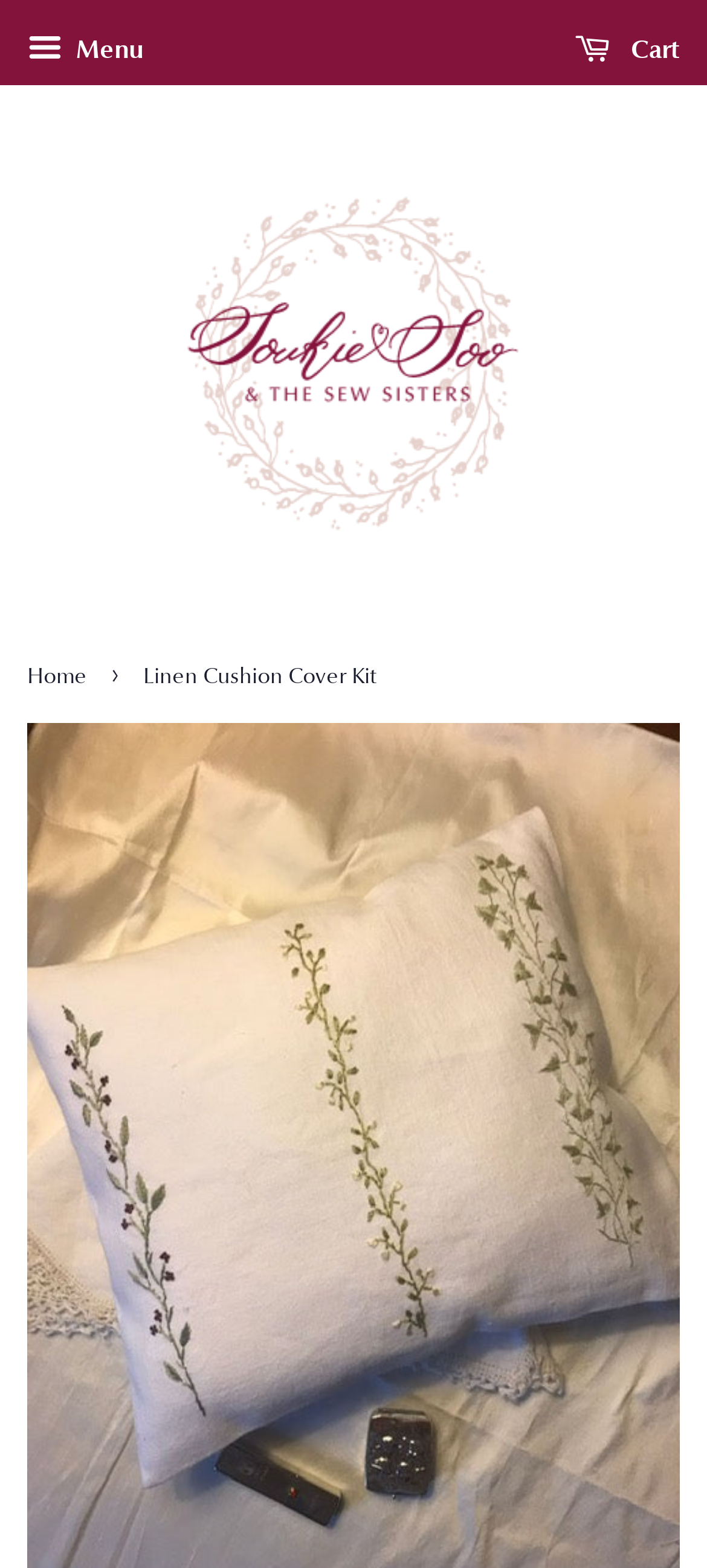What is the current page about?
Use the screenshot to answer the question with a single word or phrase.

Linen Cushion Cover Kit